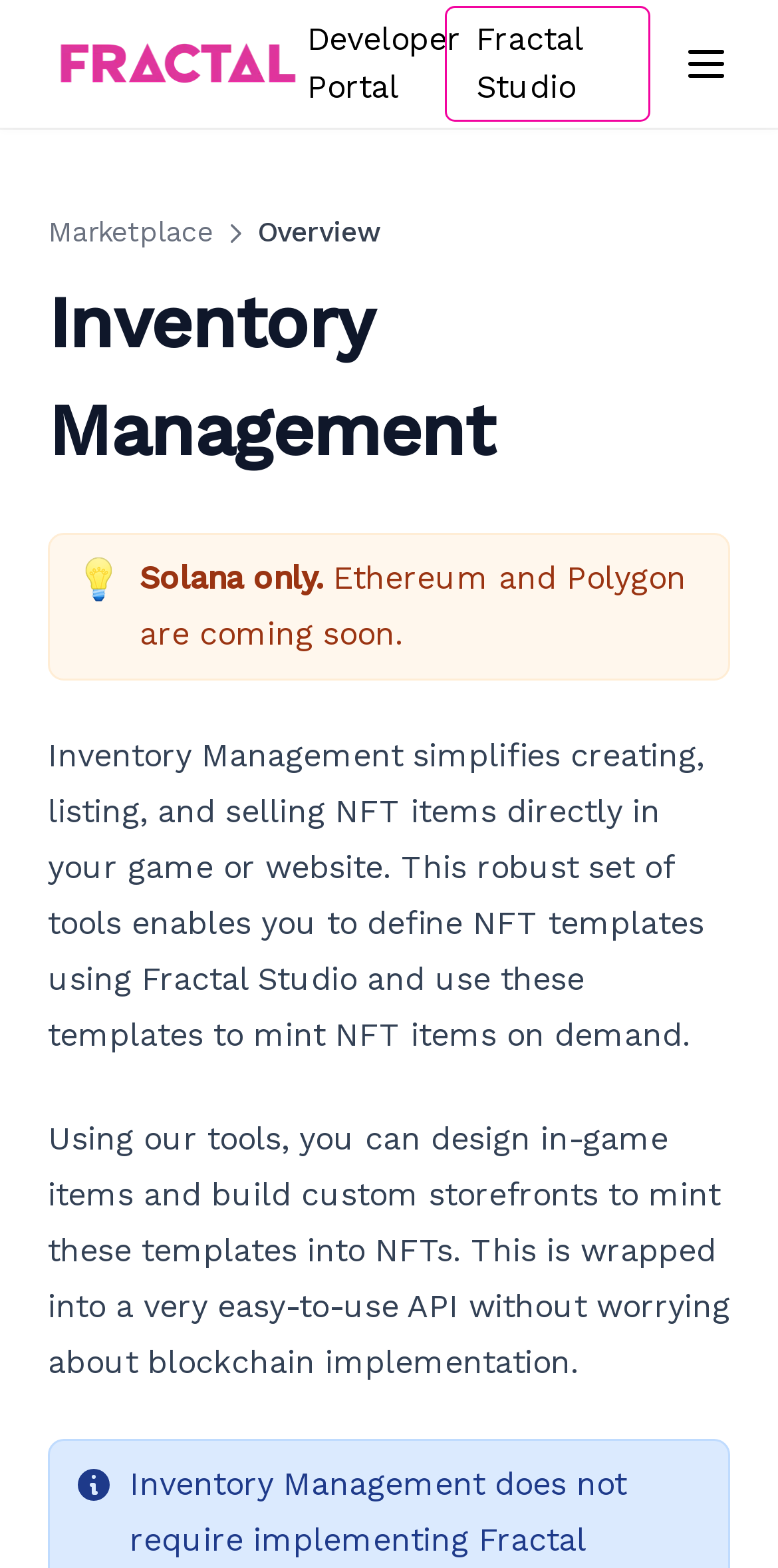Extract the bounding box coordinates for the HTML element that matches this description: "Authentication". The coordinates should be four float numbers between 0 and 1, i.e., [left, top, right, bottom].

[0.103, 0.556, 0.928, 0.598]